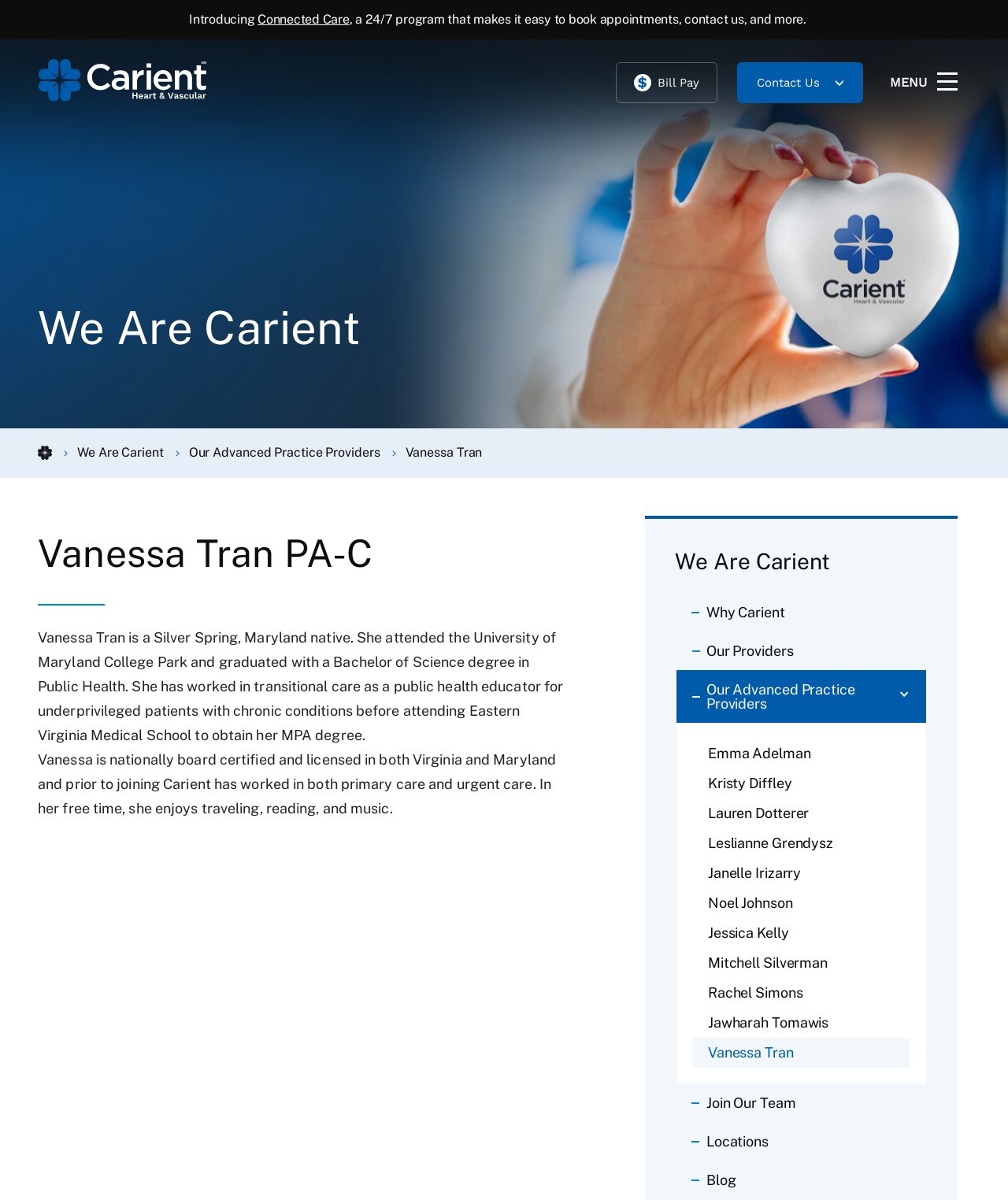What is the name of the program introduced on this page?
Based on the visual content, answer with a single word or a brief phrase.

Connected Care